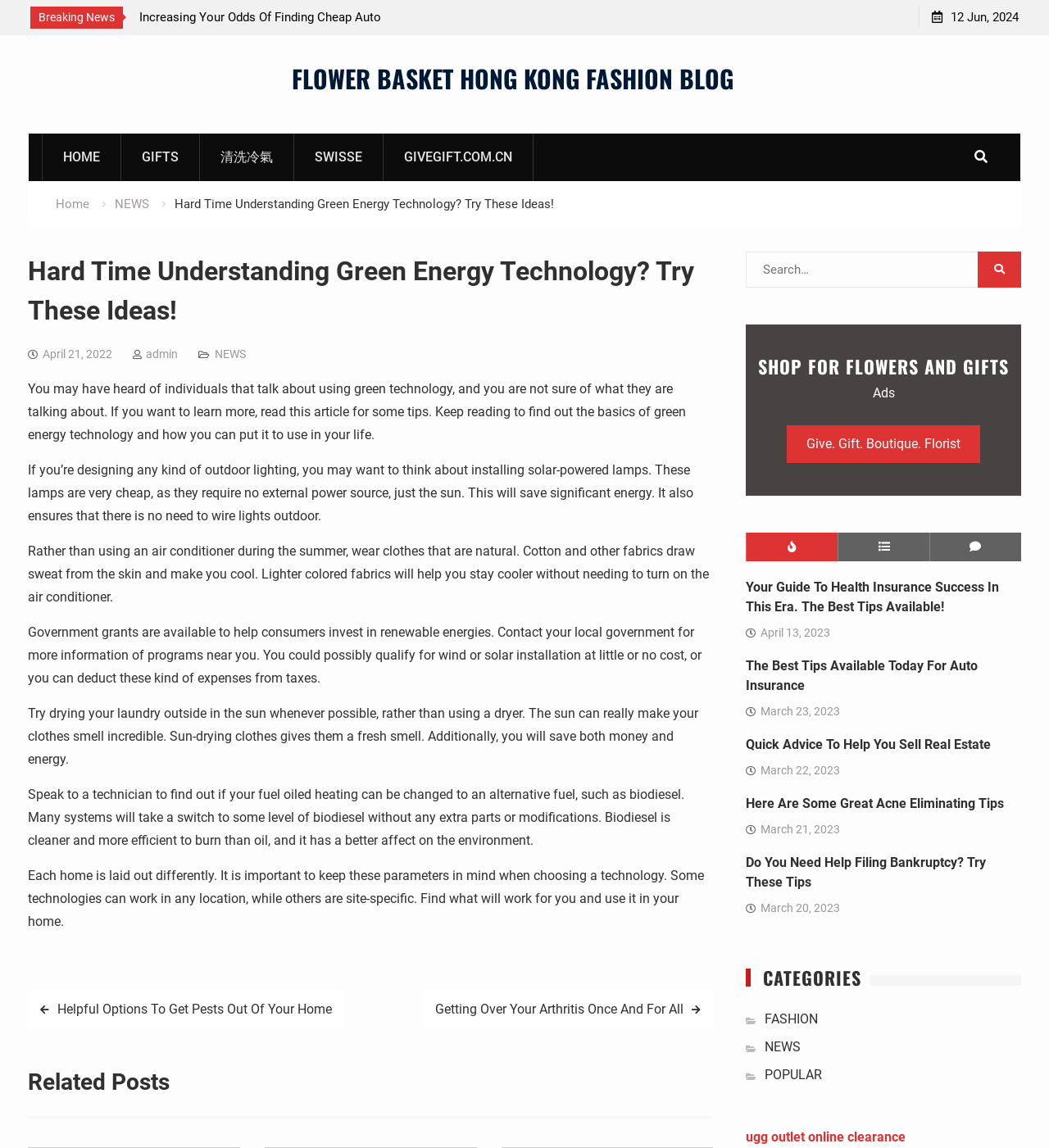Using the format (top-left x, top-left y, bottom-right x, bottom-right y), and given the element description, identify the bounding box coordinates within the screenshot: April 21, 2022April 21, 2022

[0.041, 0.302, 0.107, 0.314]